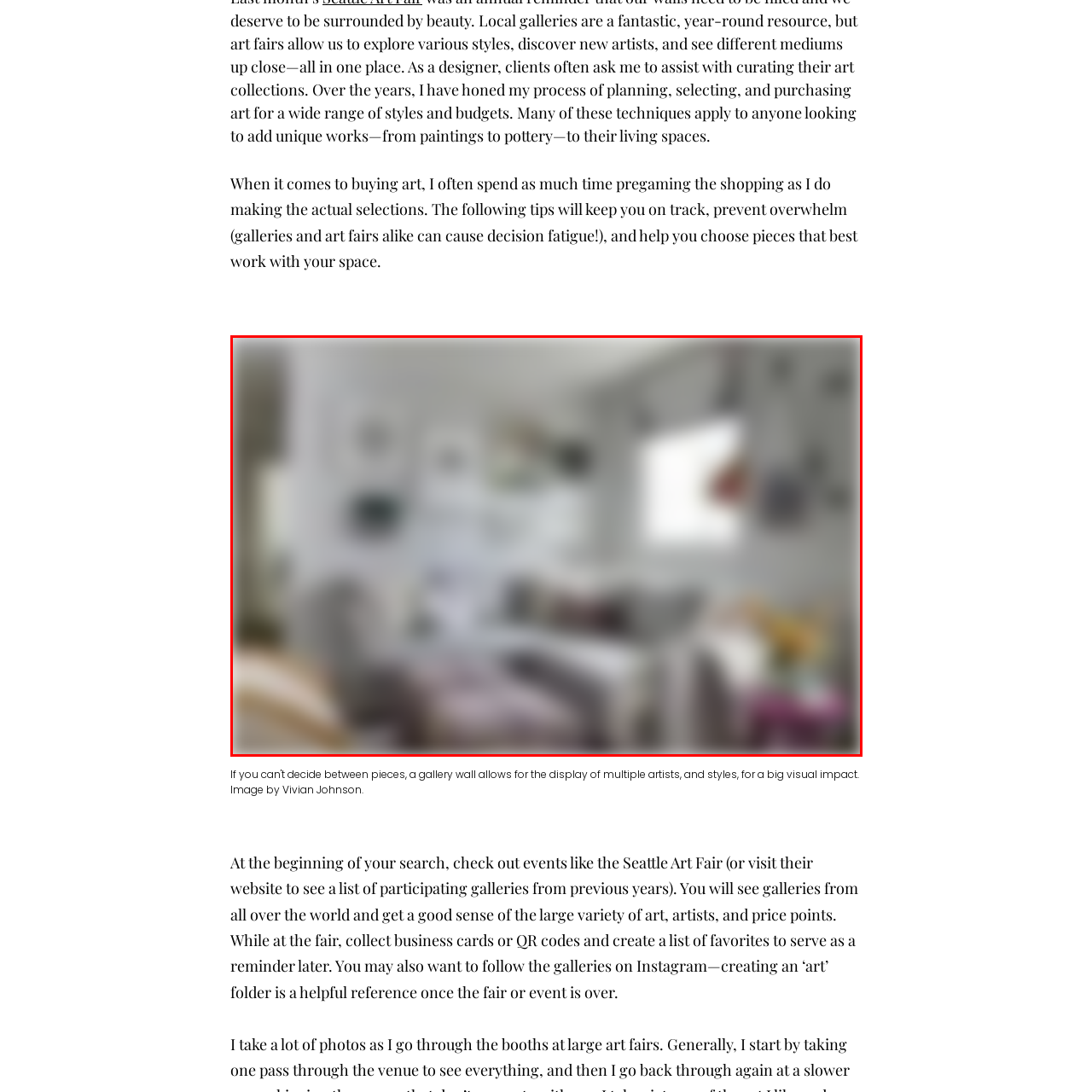Focus on the content within the red bounding box and answer this question using a single word or phrase: What is above the couch?

gallery wall